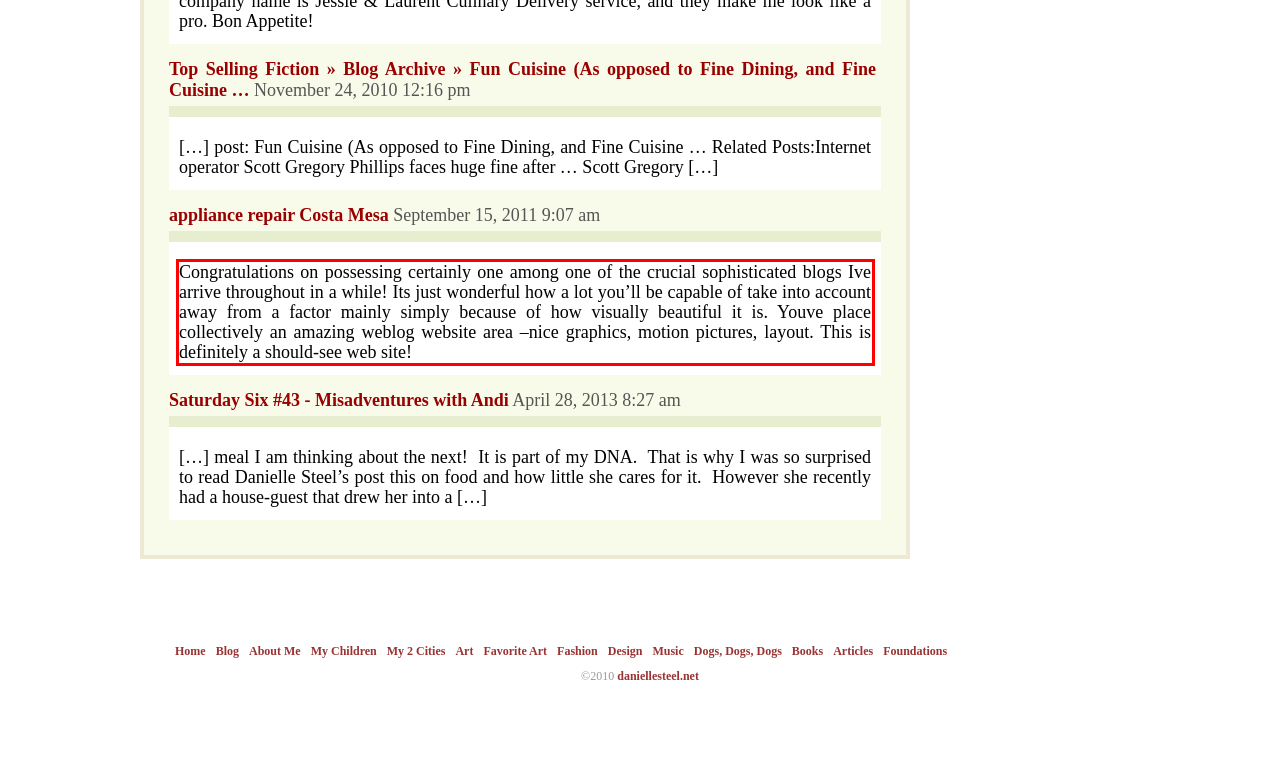Please take the screenshot of the webpage, find the red bounding box, and generate the text content that is within this red bounding box.

Congratulations on possessing certainly one among one of the crucial sophisticated blogs Ive arrive throughout in a while! Its just wonderful how a lot you’ll be capable of take into account away from a factor mainly simply because of how visually beautiful it is. Youve place collectively an amazing weblog website area –nice graphics, motion pictures, layout. This is definitely a should-see web site!